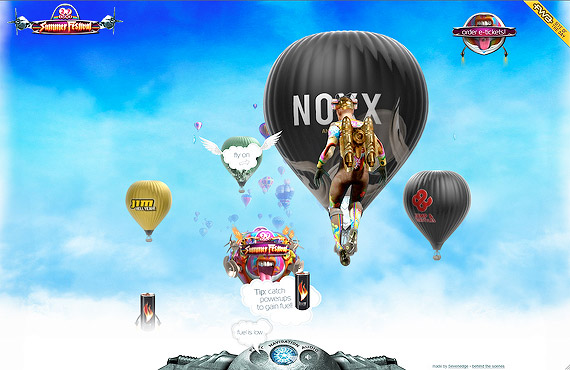What type of graphics are used in the website's design?
Give a one-word or short-phrase answer derived from the screenshot.

3D